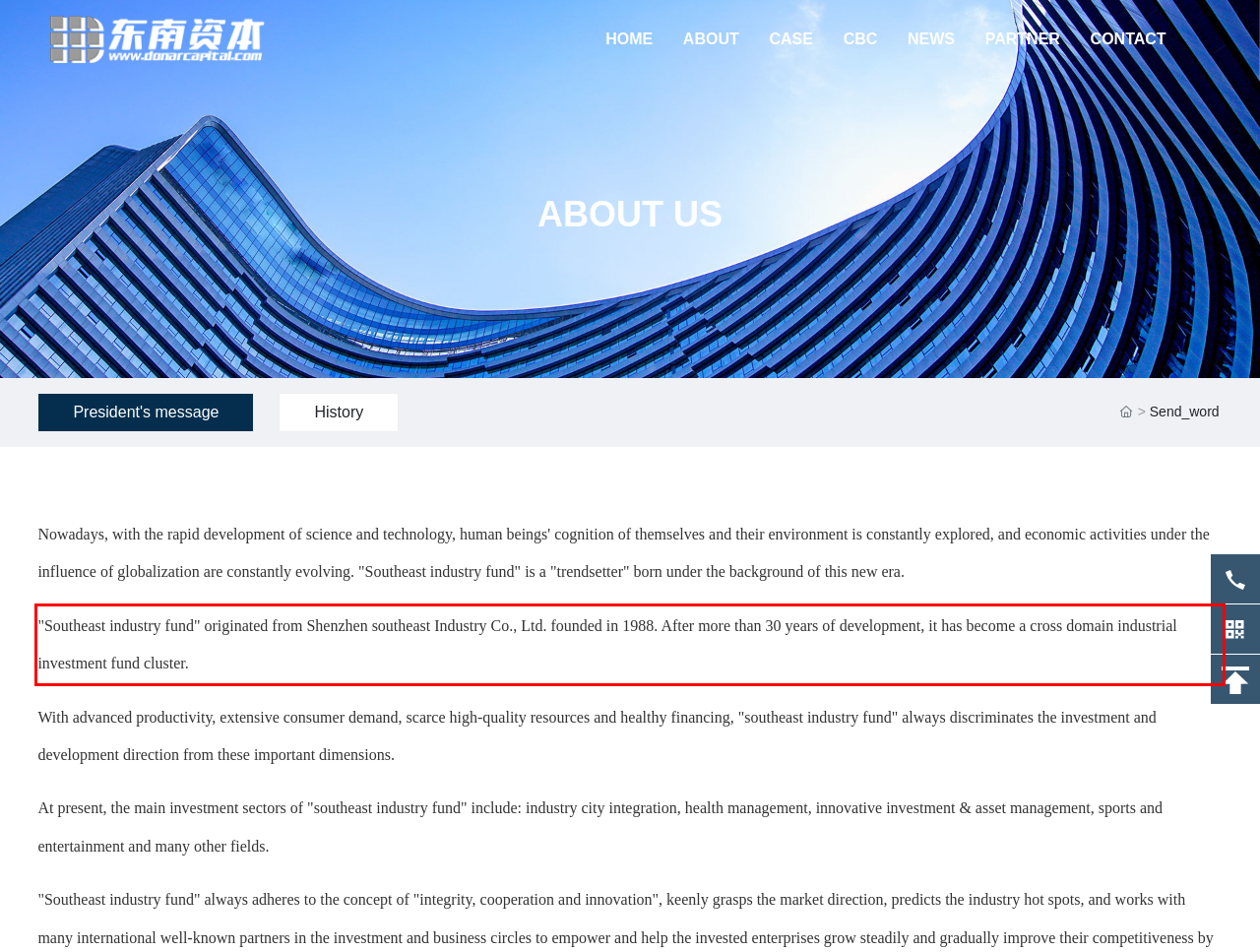Please identify and extract the text content from the UI element encased in a red bounding box on the provided webpage screenshot.

"Southeast industry fund" originated from Shenzhen southeast Industry Co., Ltd. founded in 1988. After more than 30 years of development, it has become a cross domain industrial investment fund cluster.